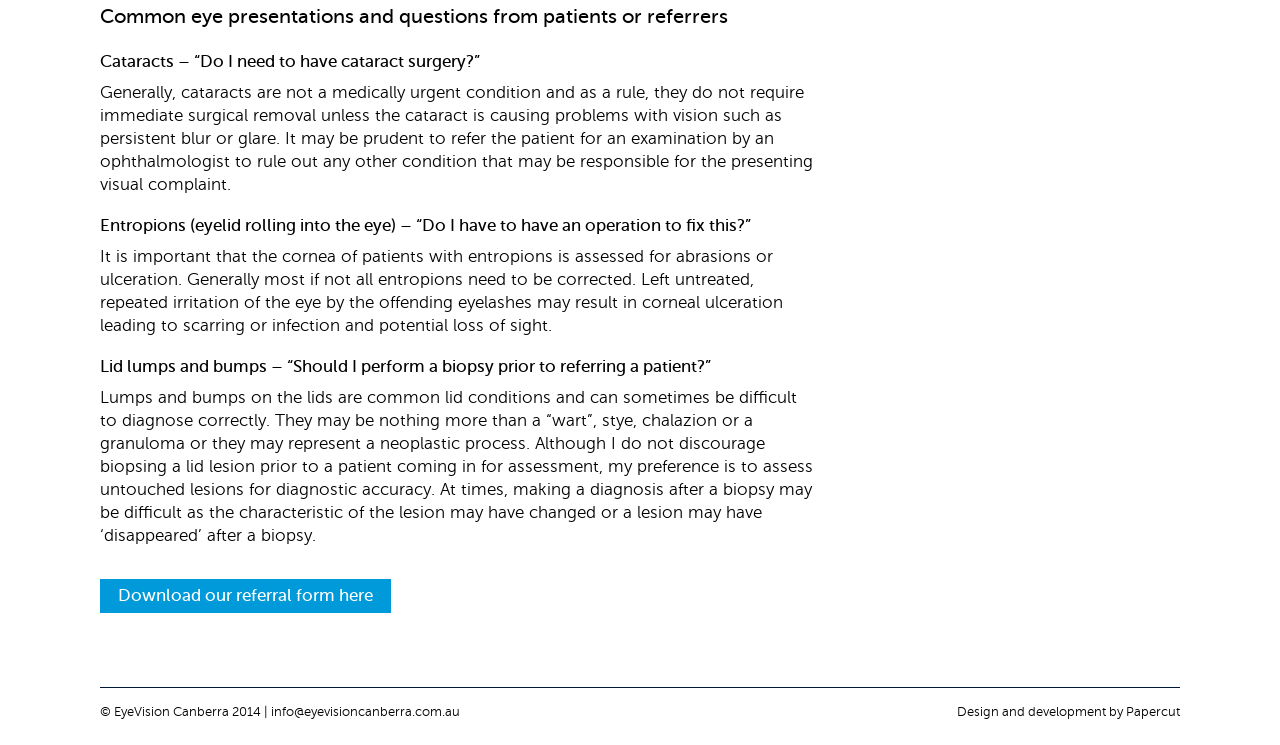What is the condition that may not require immediate surgical removal?
Please provide a comprehensive answer to the question based on the webpage screenshot.

Based on the StaticText element with the text 'Generally, cataracts are not a medically urgent condition and as a rule, they do not require immediate surgical removal unless the cataract is causing problems with vision such as persistent blur or glare.', it can be inferred that cataracts are the condition that may not require immediate surgical removal.